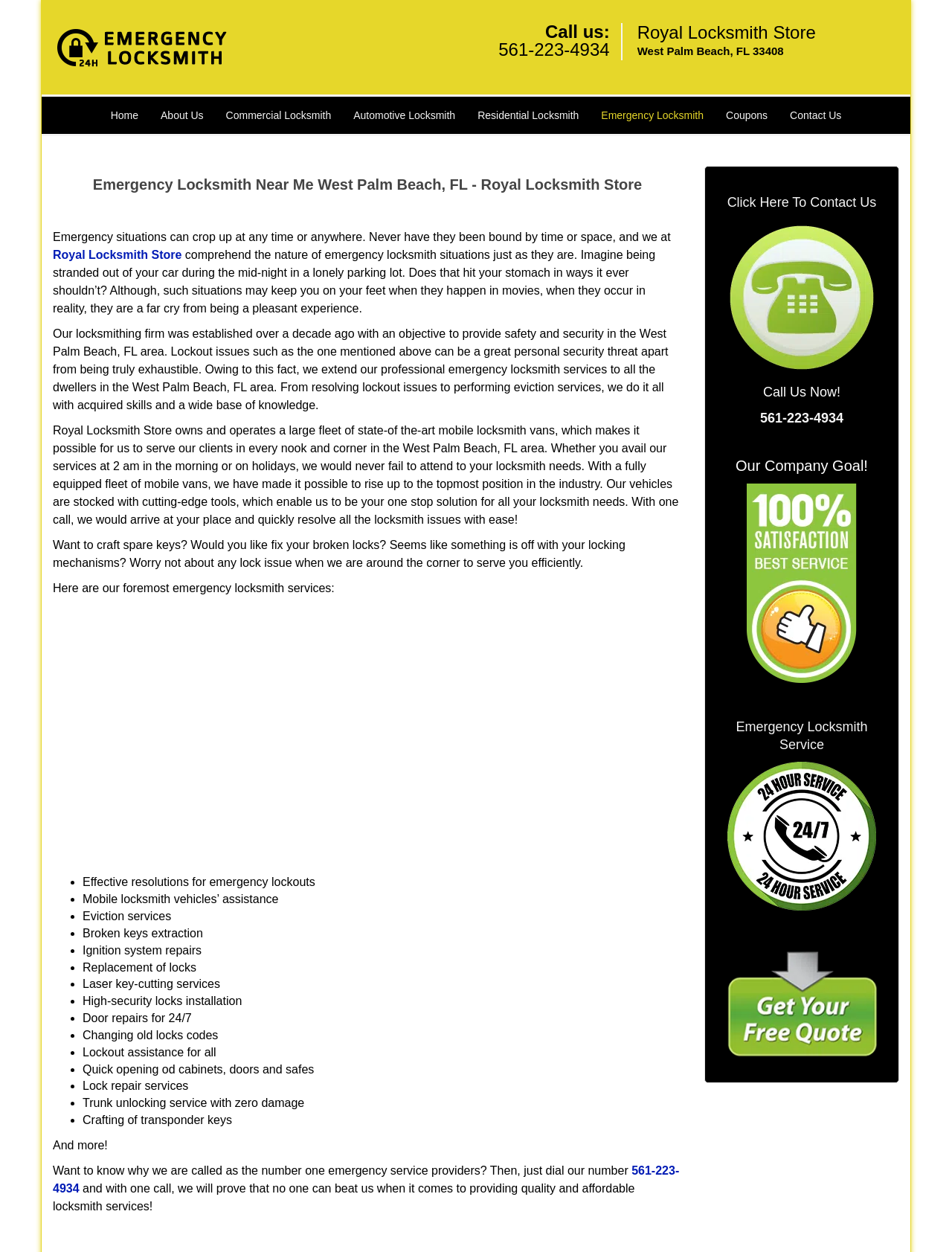Determine the bounding box coordinates of the region I should click to achieve the following instruction: "Leave a comment". Ensure the bounding box coordinates are four float numbers between 0 and 1, i.e., [left, top, right, bottom].

None